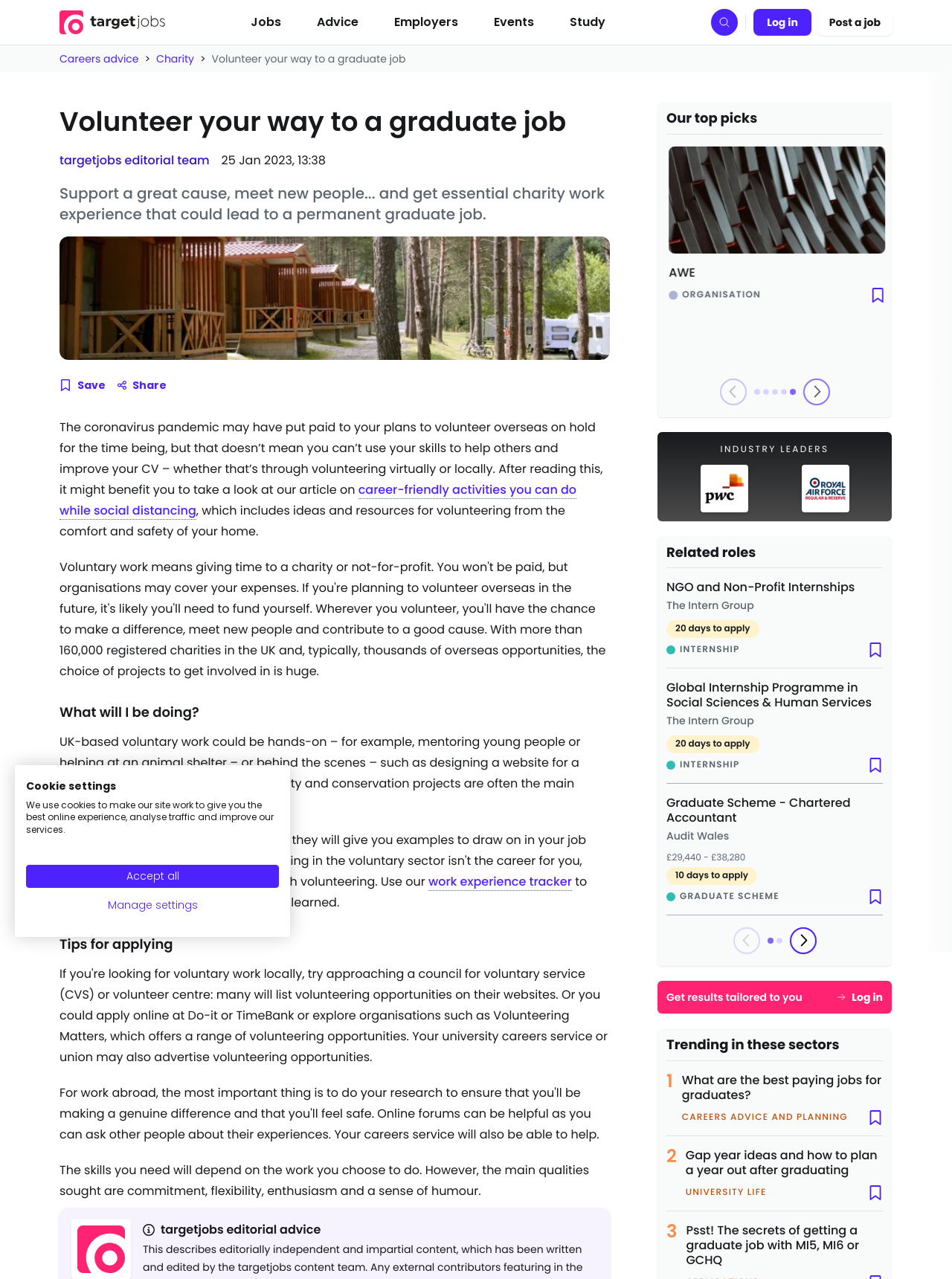Locate the bounding box coordinates of the clickable area to execute the instruction: "Explore the graduate scheme in chartered accountancy". Provide the coordinates as four float numbers between 0 and 1, represented as [left, top, right, bottom].

[0.7, 0.622, 0.927, 0.706]